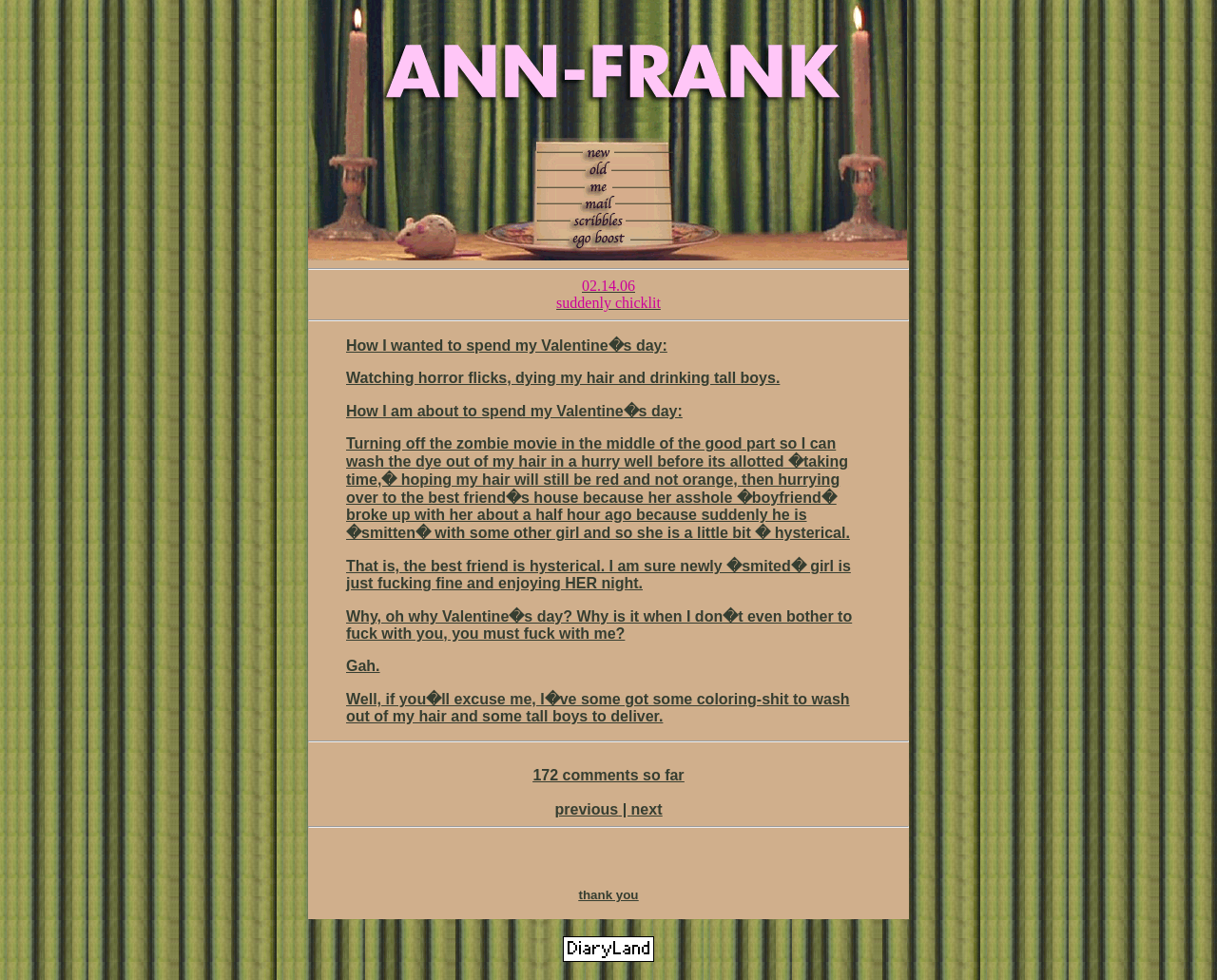What is the author's plan for Valentine's Day?
Using the image as a reference, answer the question in detail.

The author mentions in the blockquote text that they wanted to spend their Valentine's Day watching horror flicks, dying their hair, and drinking tall boys.